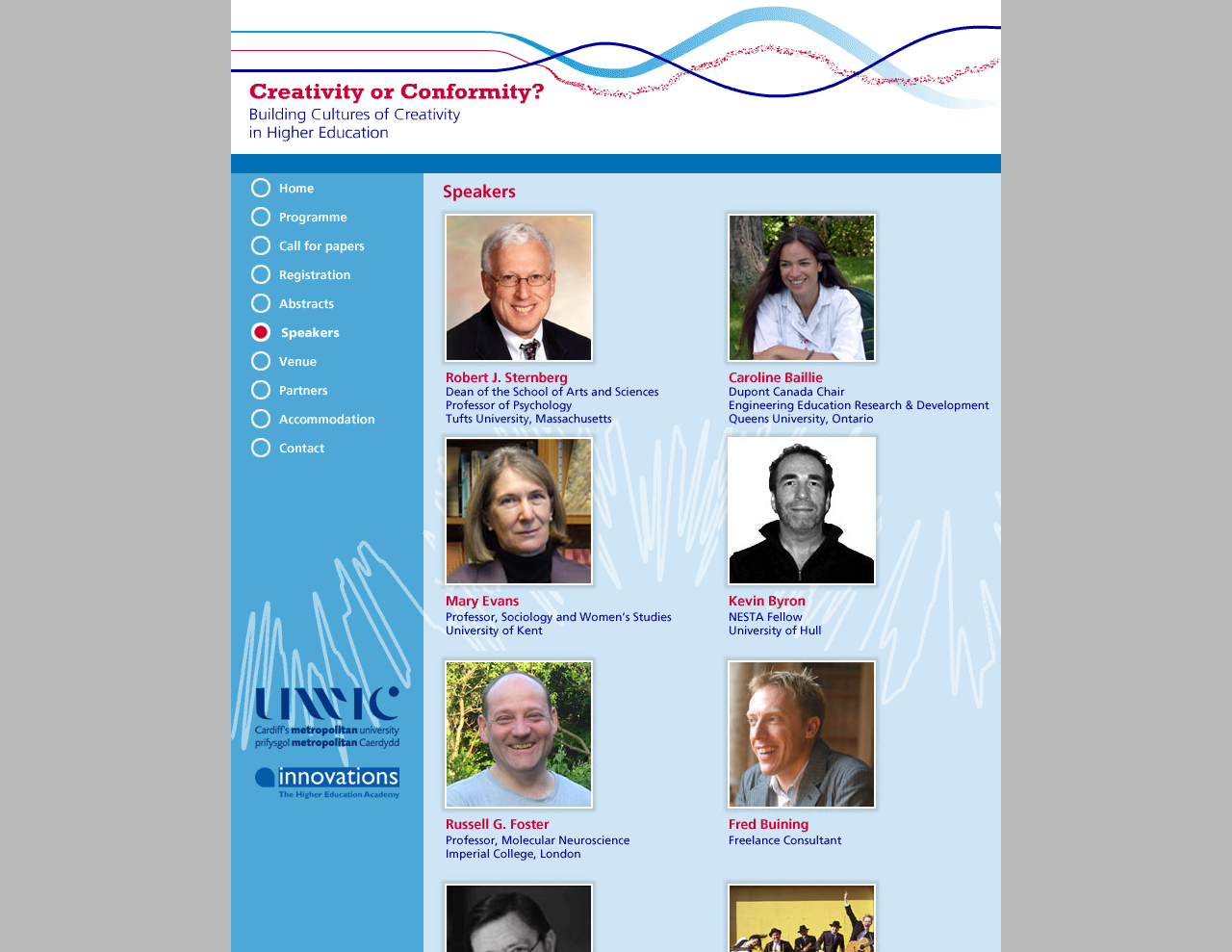How many speakers are featured on this page?
Based on the image, provide your answer in one word or phrase.

5